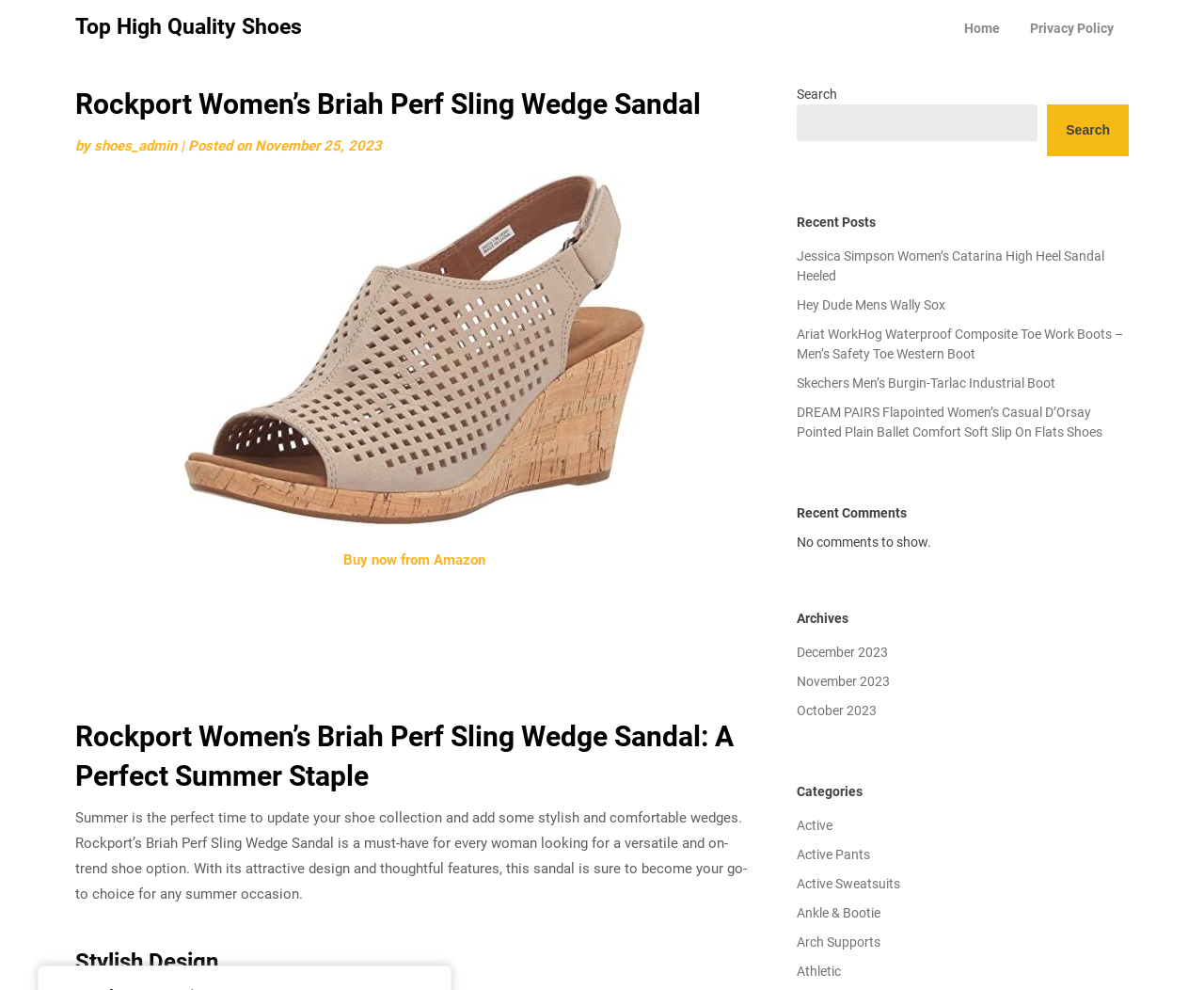Please provide the bounding box coordinates for the element that needs to be clicked to perform the following instruction: "Click on the 'Home' link". The coordinates should be given as four float numbers between 0 and 1, i.e., [left, top, right, bottom].

[0.788, 0.0, 0.843, 0.057]